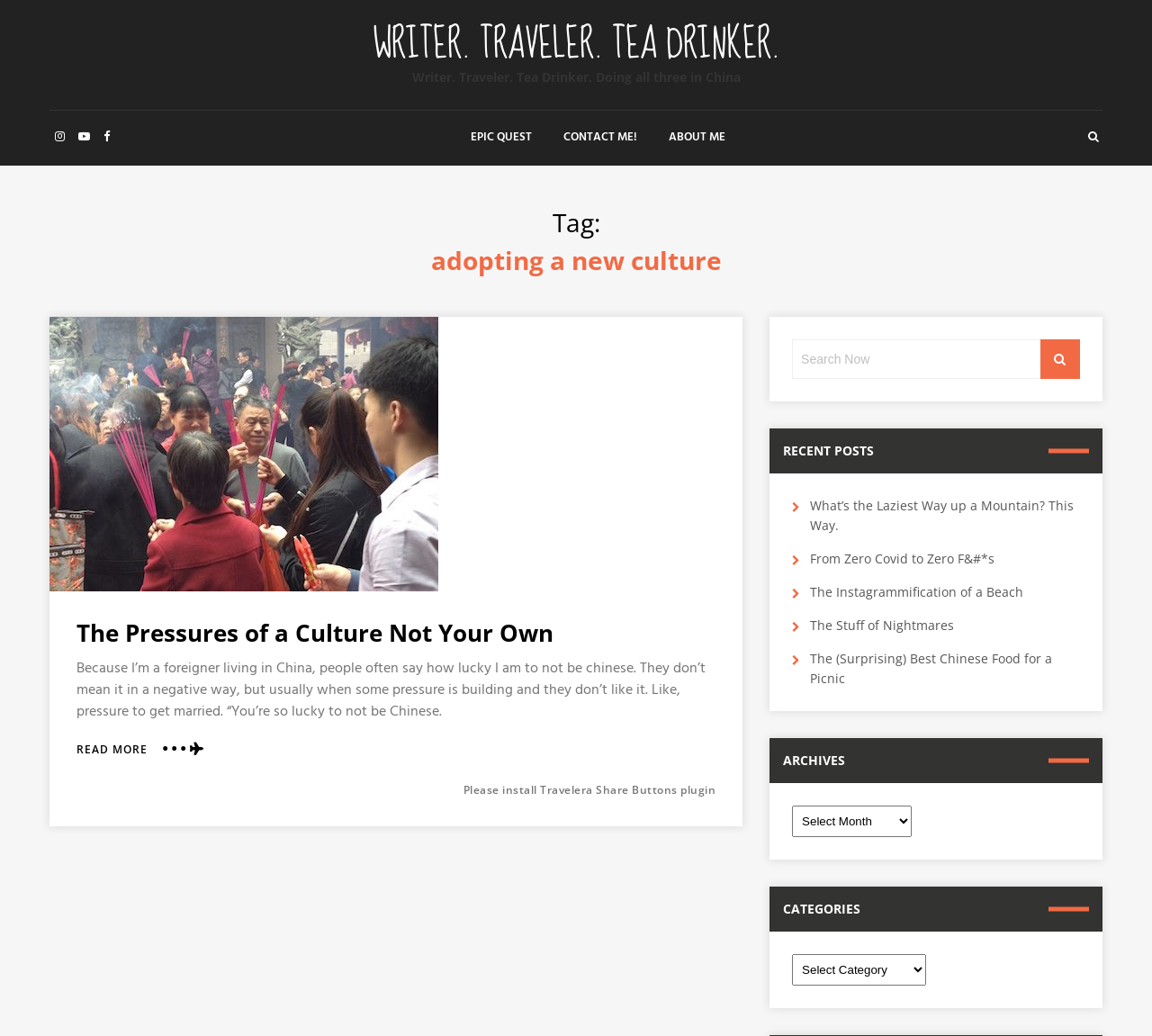Pinpoint the bounding box coordinates of the element that must be clicked to accomplish the following instruction: "Search for something". The coordinates should be in the format of four float numbers between 0 and 1, i.e., [left, top, right, bottom].

[0.688, 0.328, 0.937, 0.366]